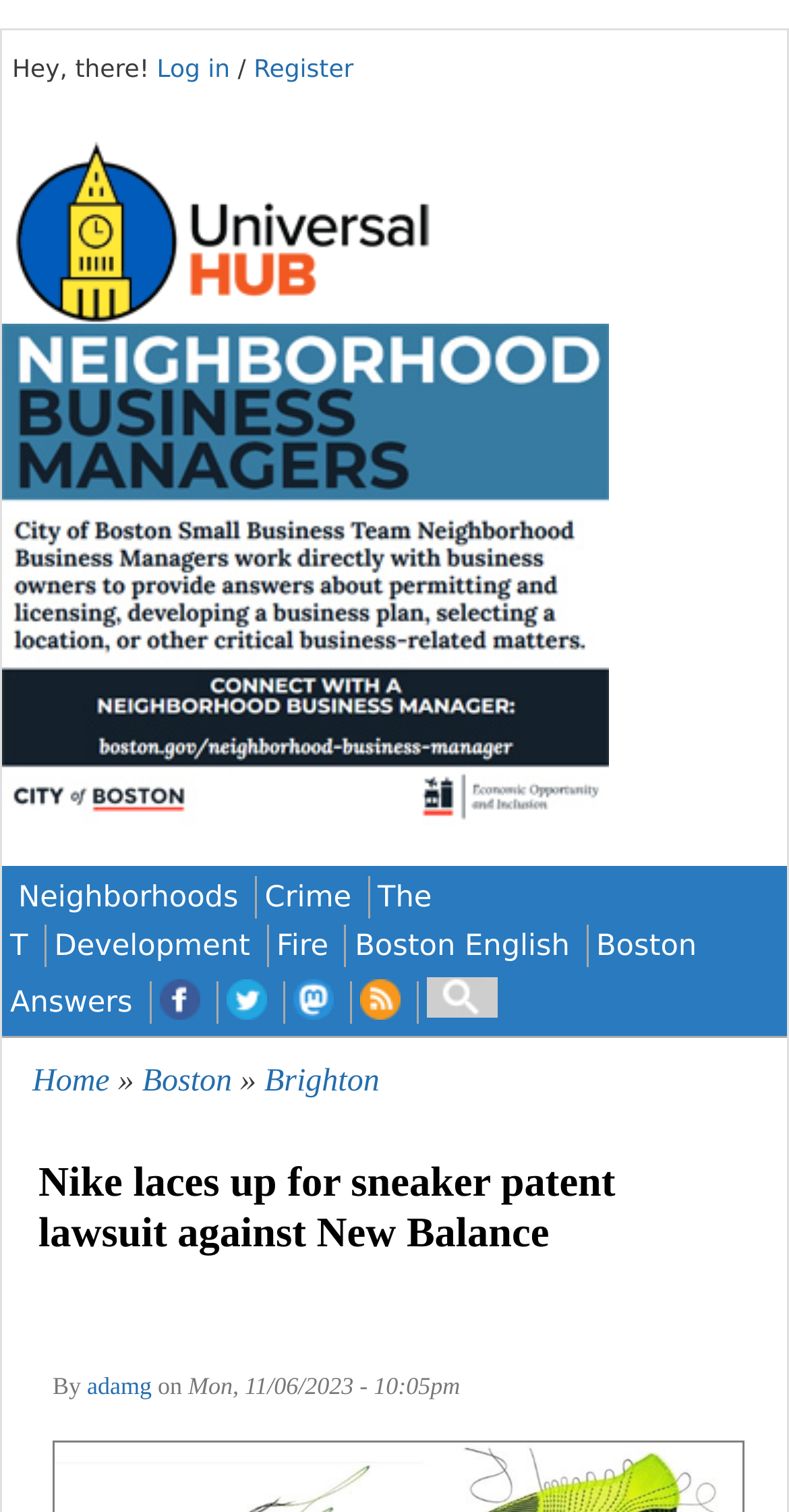Please find the bounding box coordinates of the section that needs to be clicked to achieve this instruction: "Register".

[0.322, 0.036, 0.448, 0.055]